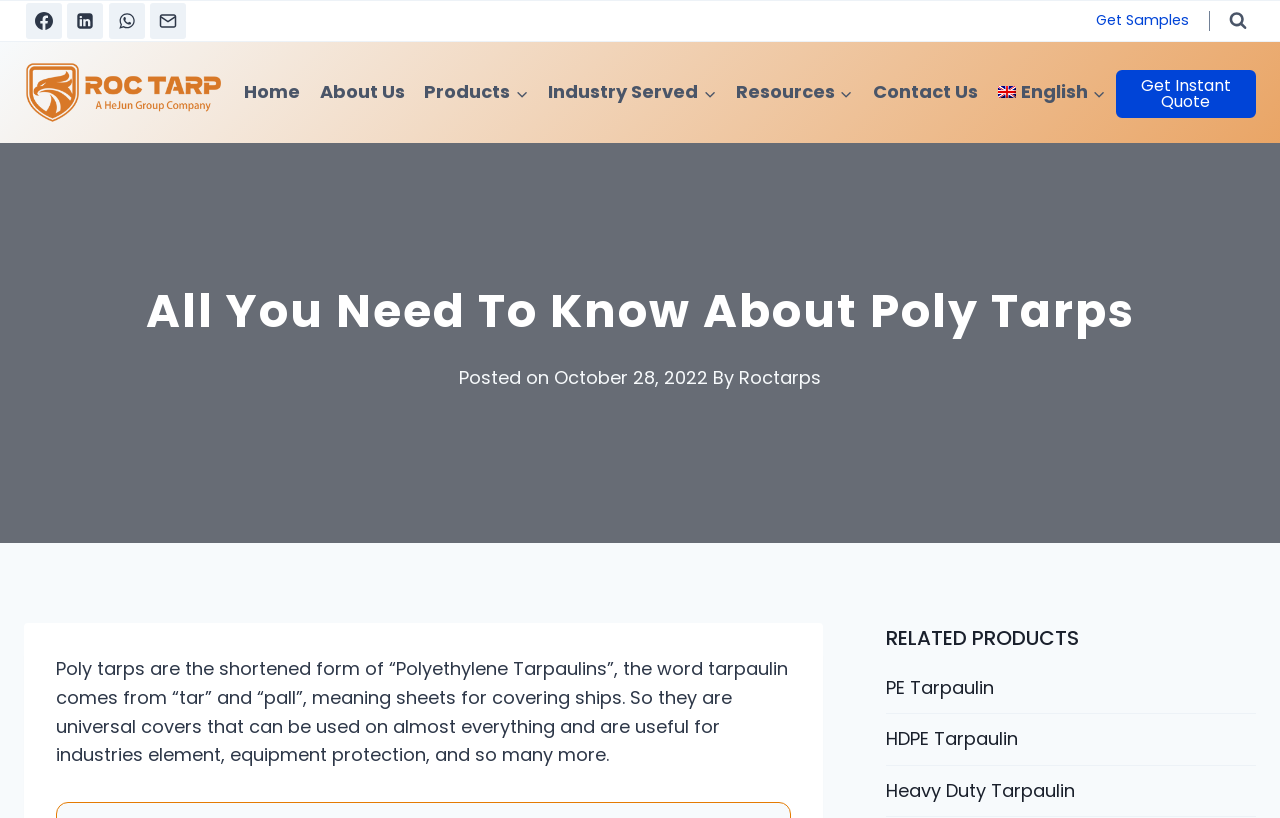Determine the bounding box coordinates of the section to be clicked to follow the instruction: "Click the Facebook link". The coordinates should be given as four float numbers between 0 and 1, formatted as [left, top, right, bottom].

[0.02, 0.004, 0.048, 0.048]